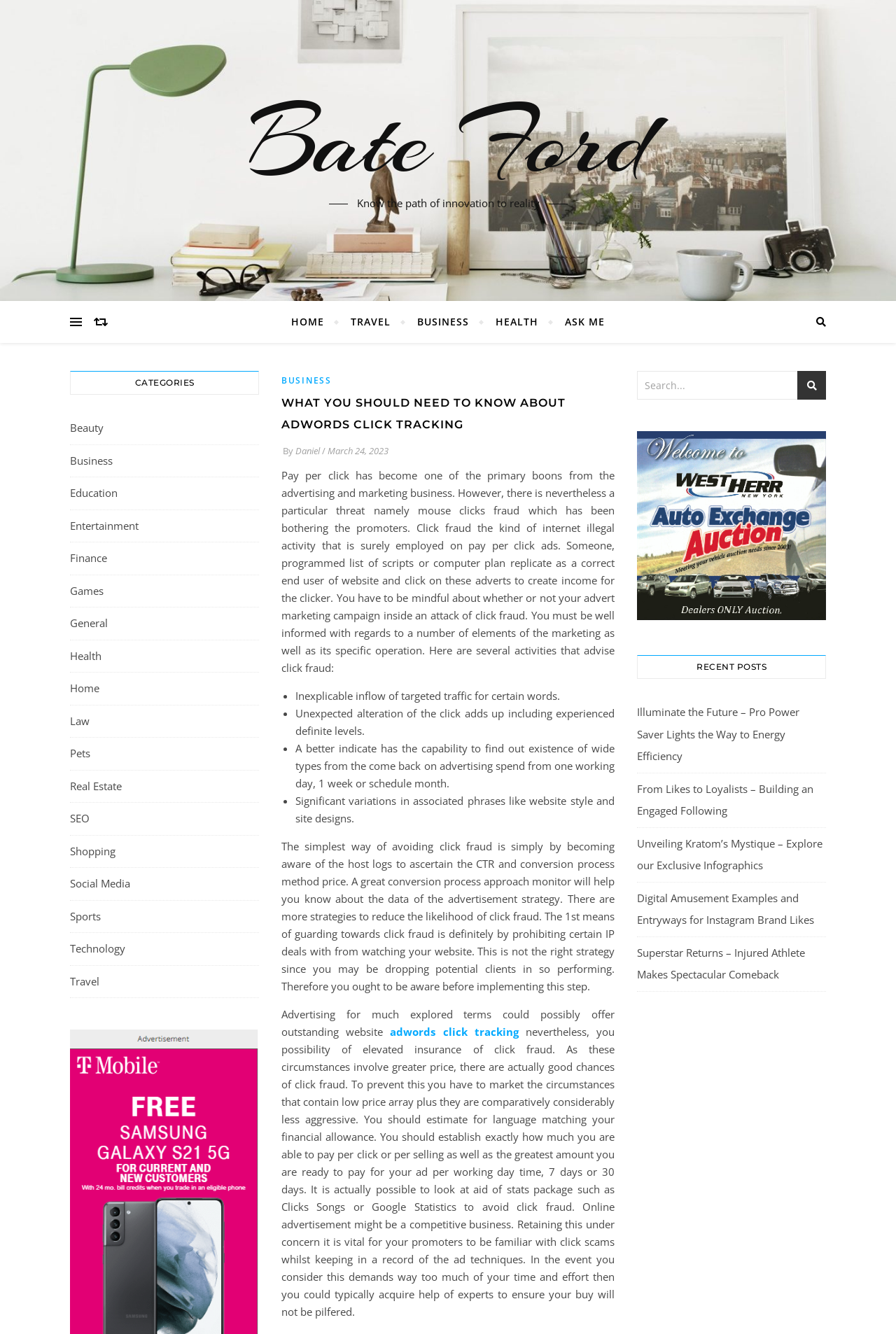Write a detailed summary of the webpage.

This webpage is titled "March 24, 2023 – Bate Ford" and has a layout table that spans the entire width of the page, taking up about 22.6% of the screen from the top. At the top-left corner, there is a link to "Bate Ford" and a static text "Know the path of innovation to reality" positioned next to it. Below these elements, there is a row of links to different categories, including "HOME", "TRAVEL", "BUSINESS", "HEALTH", and "ASK ME".

On the left side of the page, there is a column of links to various categories, such as "Beauty", "Business", "Education", and so on, with a heading "CATEGORIES" above them. Below this column, there is a header "WHAT YOU SHOULD NEED TO KNOW ABOUT ADWORDS CLICK TRACKING" followed by a link to the same title, an author's name "Daniel", and the date "March 24, 2023".

The main content of the page is a long article about click fraud in pay-per-click advertising, which takes up most of the screen. The article is divided into sections with headings and bullet points, discussing the risks of click fraud, how to detect it, and ways to prevent it. There are also links to related topics, such as "adwords click tracking", scattered throughout the article.

On the right side of the page, there is a complementary section that takes up about 23.6% of the screen from the top. It contains a search box with a button, a heading "RECENT POSTS", and a list of links to recent articles, including "Illuminate the Future – Pro Power Saver Lights the Way to Energy Efficiency", "From Likes to Loyalists – Building an Engaged Following", and so on.